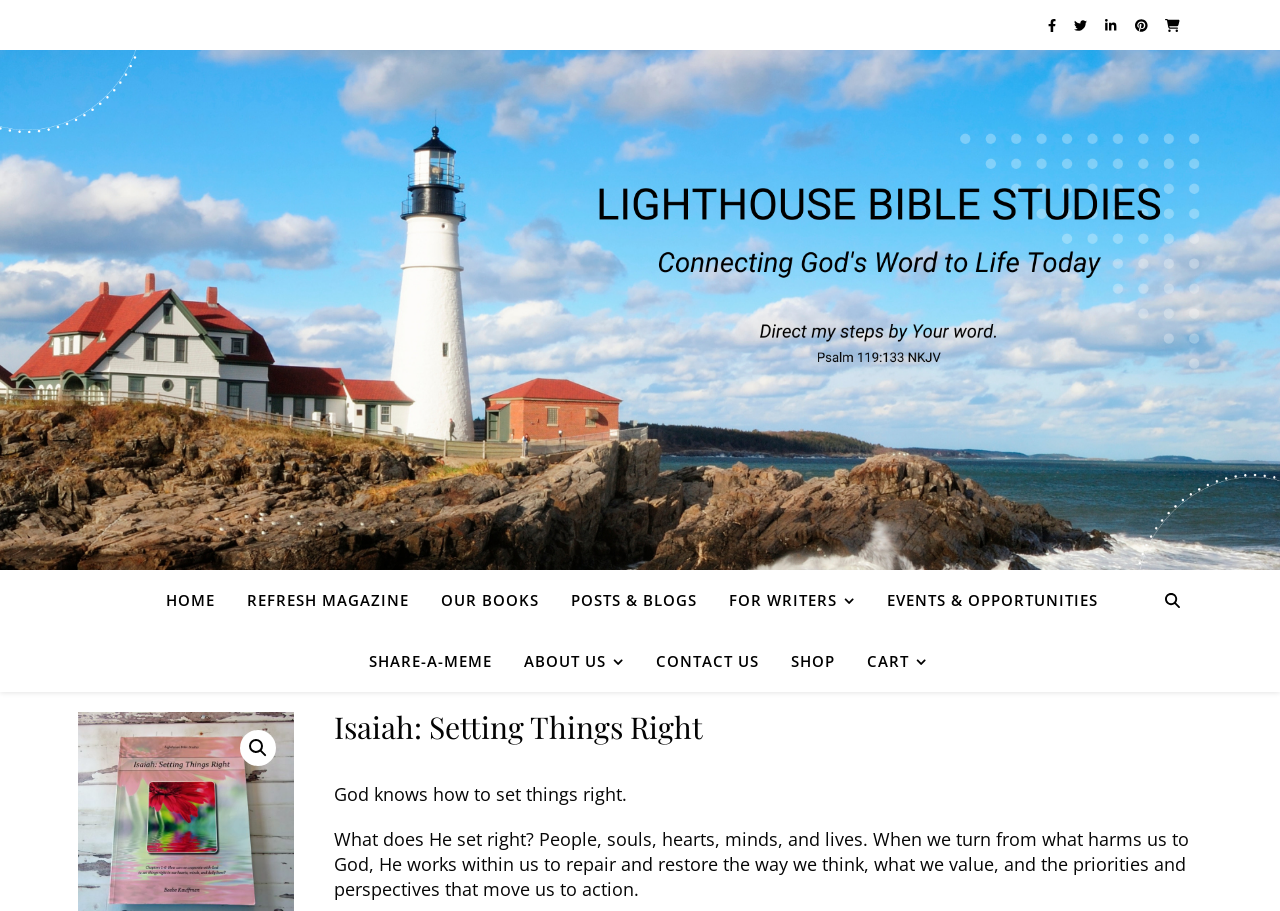Identify the bounding box coordinates for the region to click in order to carry out this instruction: "Search for something". Provide the coordinates using four float numbers between 0 and 1, formatted as [left, top, right, bottom].

[0.91, 0.626, 0.922, 0.692]